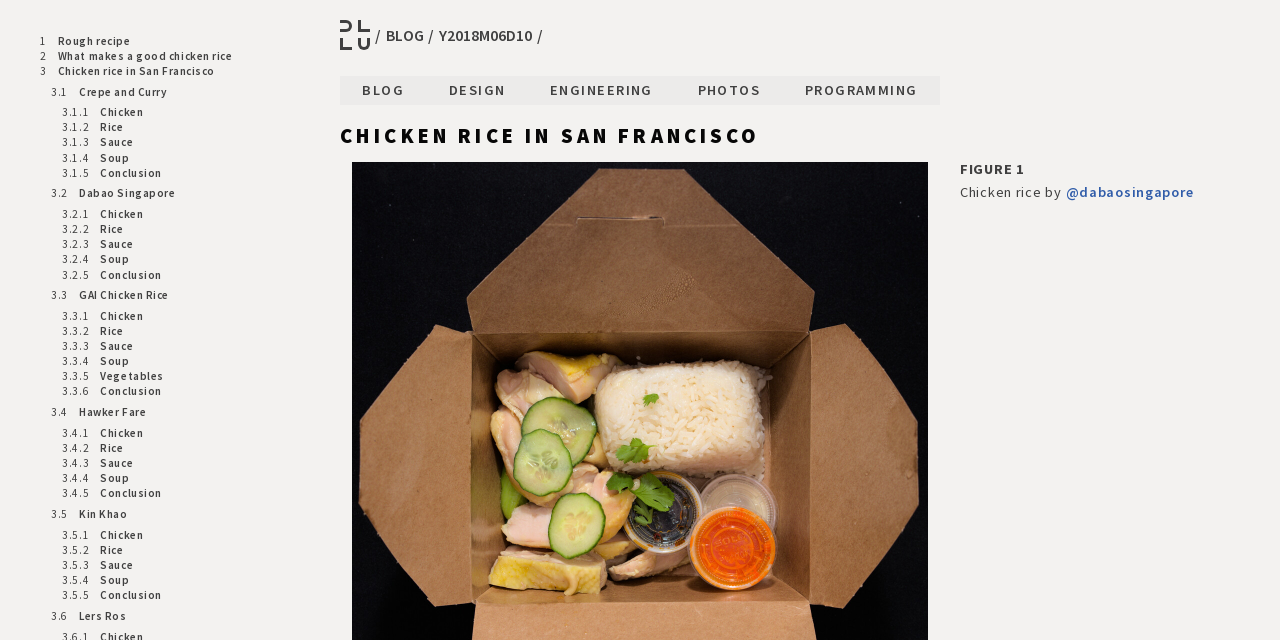Provide the bounding box coordinates for the specified HTML element described in this description: "Find a dealer". The coordinates should be four float numbers ranging from 0 to 1, in the format [left, top, right, bottom].

None